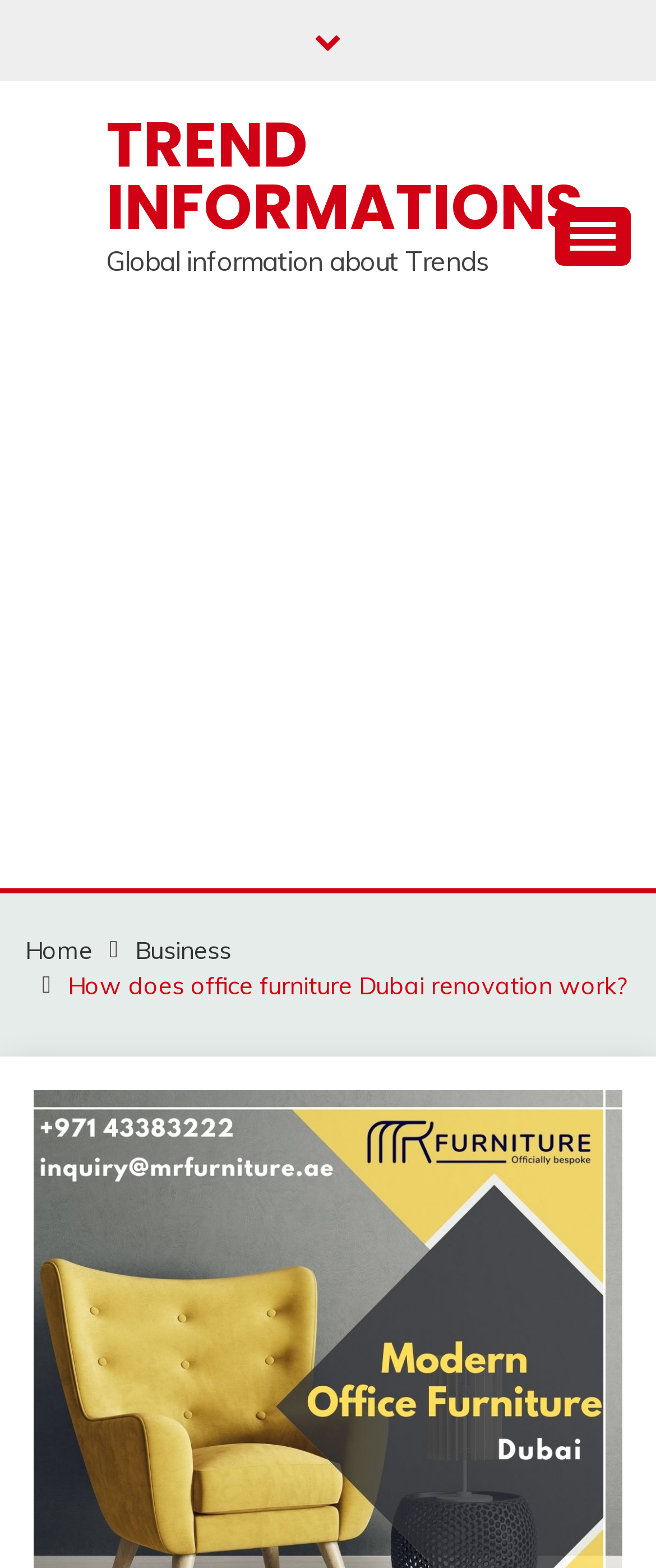Please give a concise answer to this question using a single word or phrase: 
What is the purpose of the button at the top right corner?

To control the primary menu